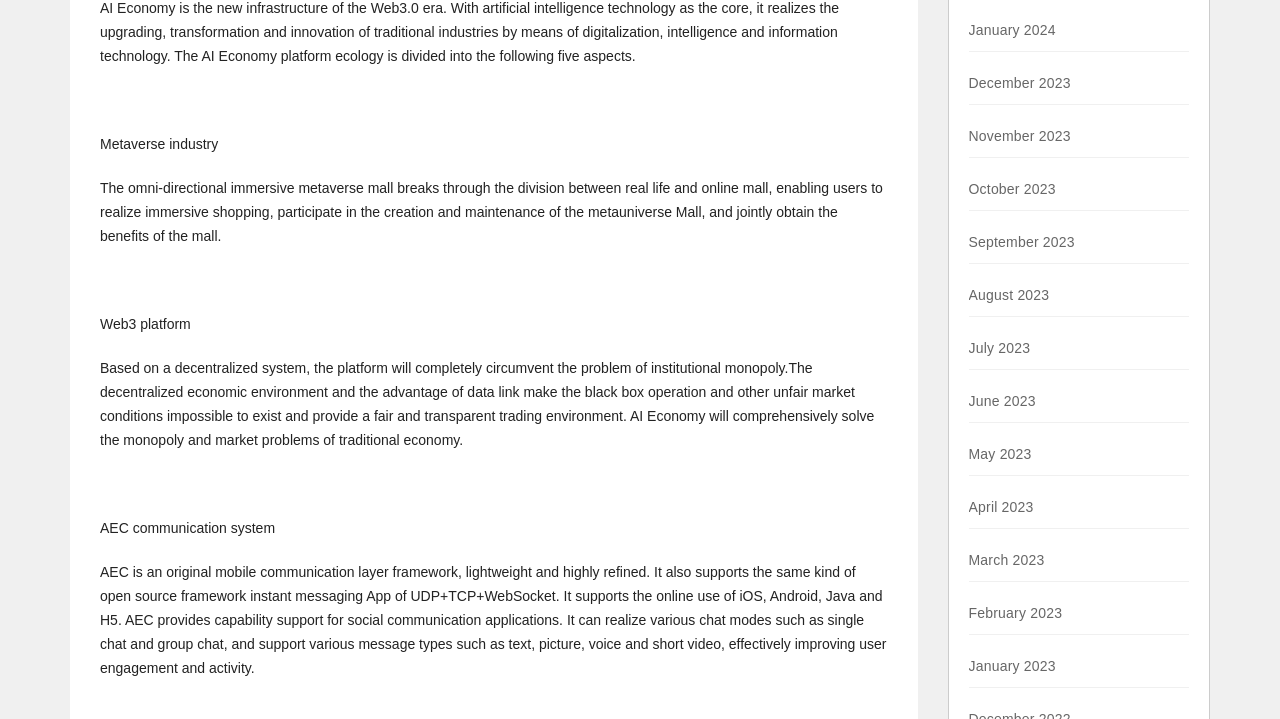Identify the bounding box coordinates of the region I need to click to complete this instruction: "Click on AEC communication system".

[0.078, 0.724, 0.215, 0.746]